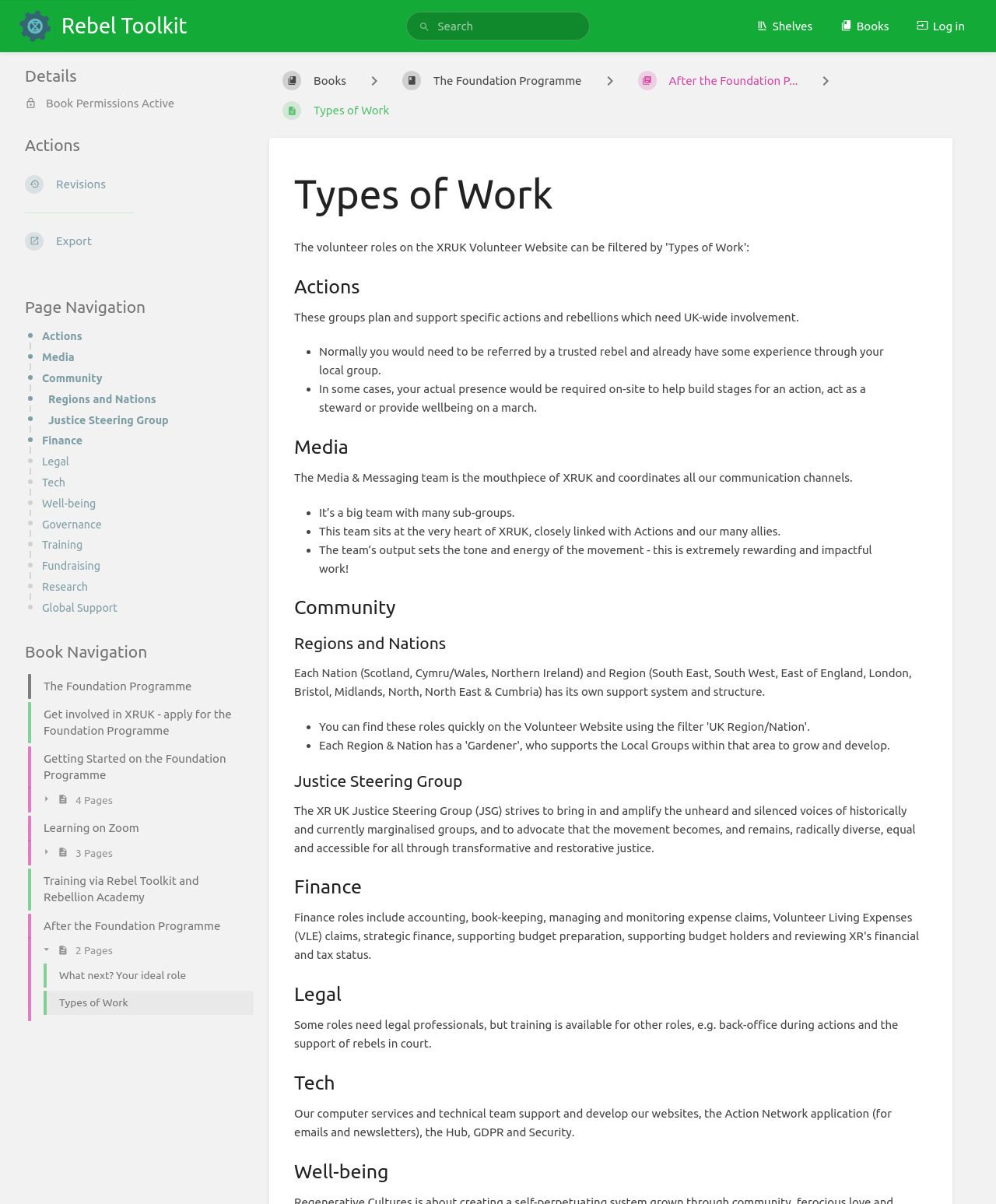What is the name of the programme mentioned?
Look at the image and respond with a one-word or short phrase answer.

The Foundation Programme